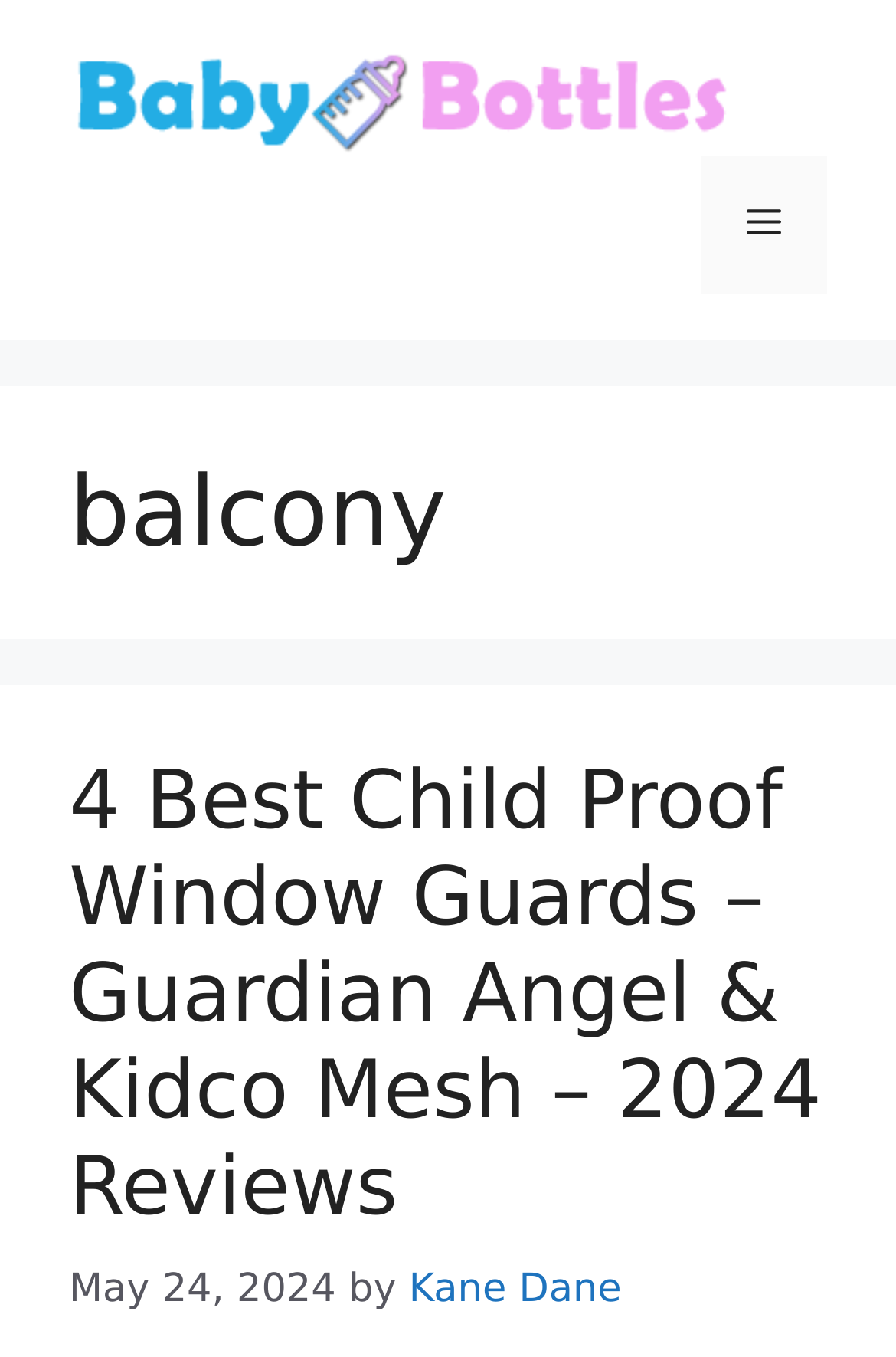Provide a short, one-word or phrase answer to the question below:
Who is the author of the article?

Kane Dane